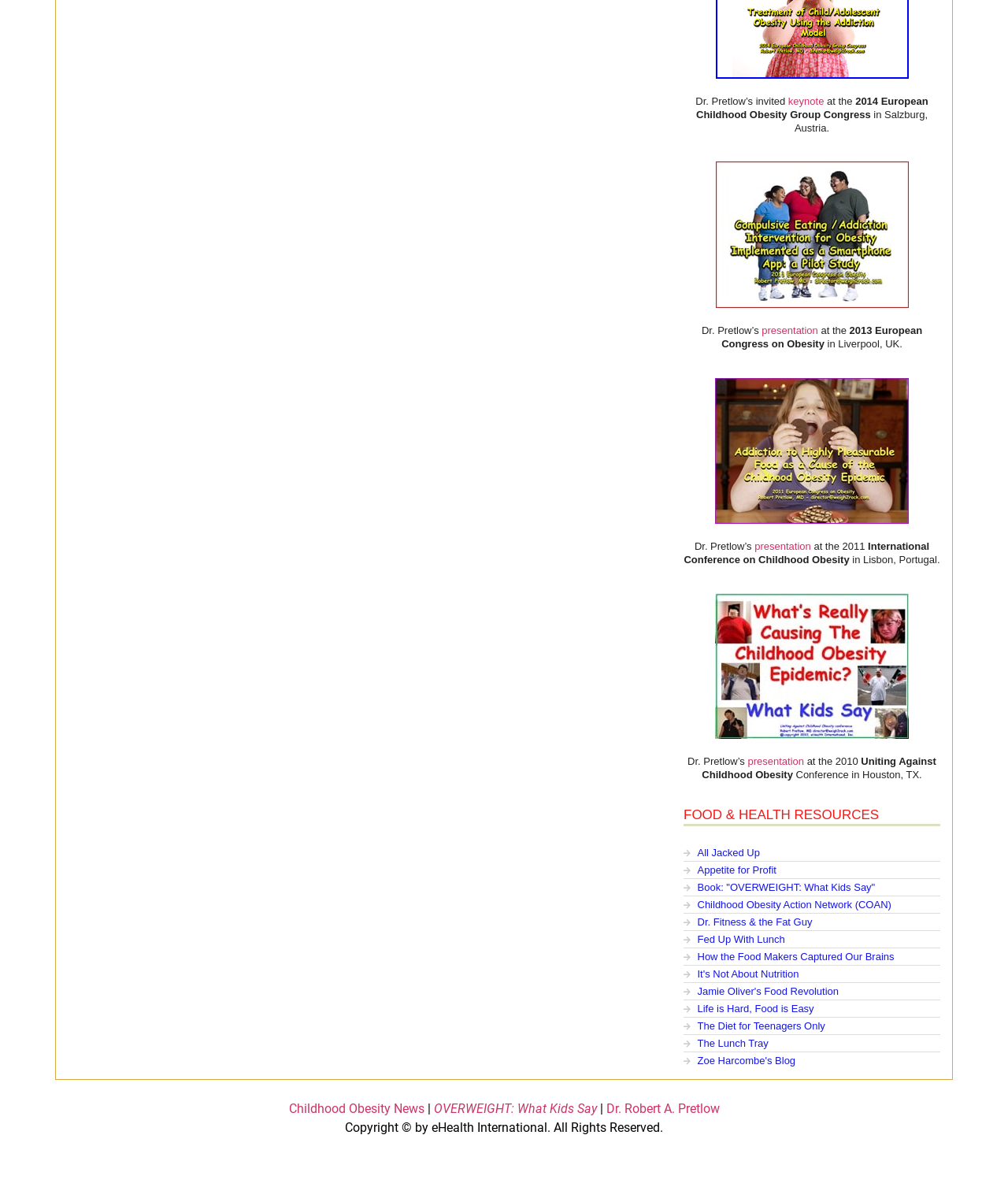Specify the bounding box coordinates of the element's area that should be clicked to execute the given instruction: "view Dr. Pretlow’s keynote". The coordinates should be four float numbers between 0 and 1, i.e., [left, top, right, bottom].

[0.781, 0.082, 0.816, 0.092]